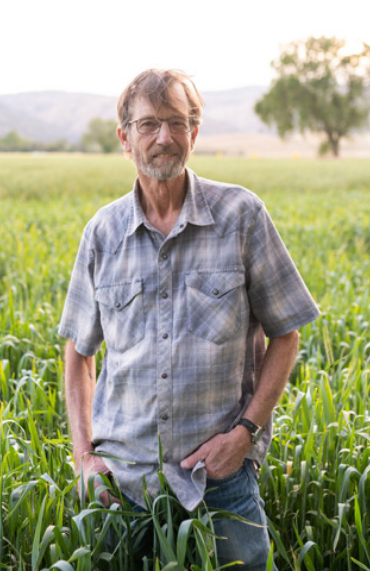Provide a brief response to the question below using a single word or phrase: 
What is the atmosphere of the landscape?

peaceful